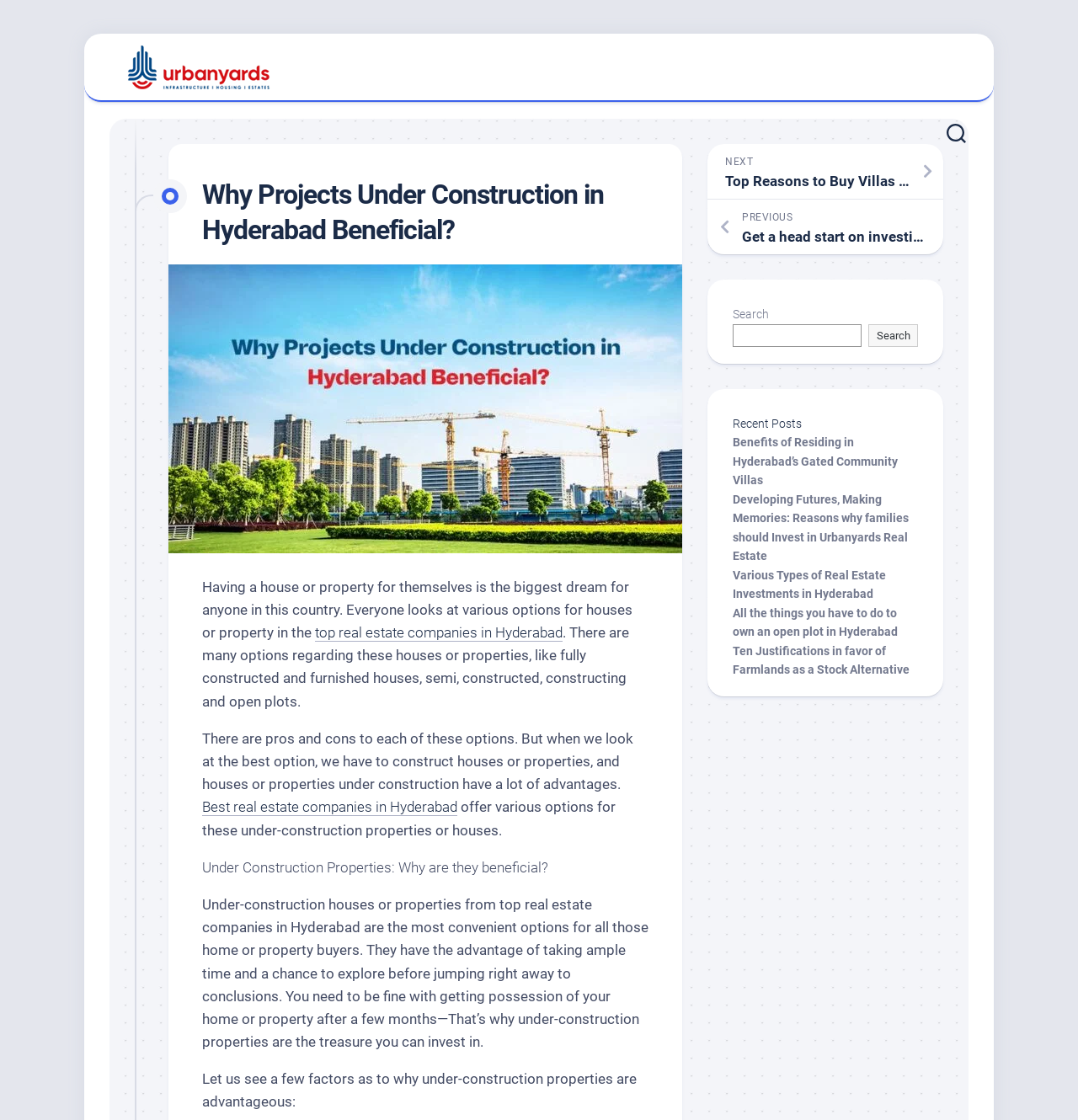Specify the bounding box coordinates of the area to click in order to follow the given instruction: "Search for something."

[0.68, 0.289, 0.799, 0.309]